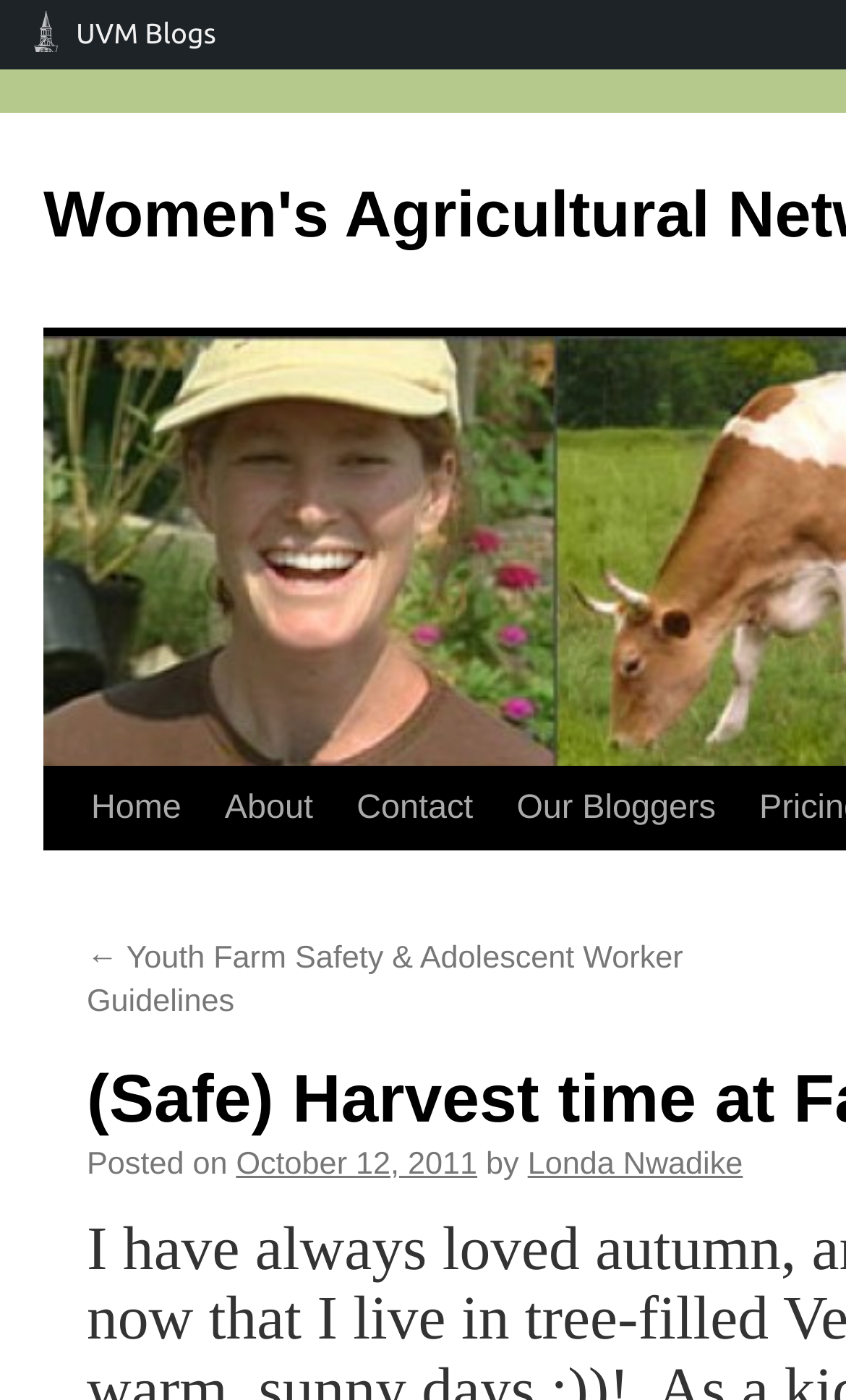What is the date of the latest article?
Use the screenshot to answer the question with a single word or phrase.

October 12, 2011